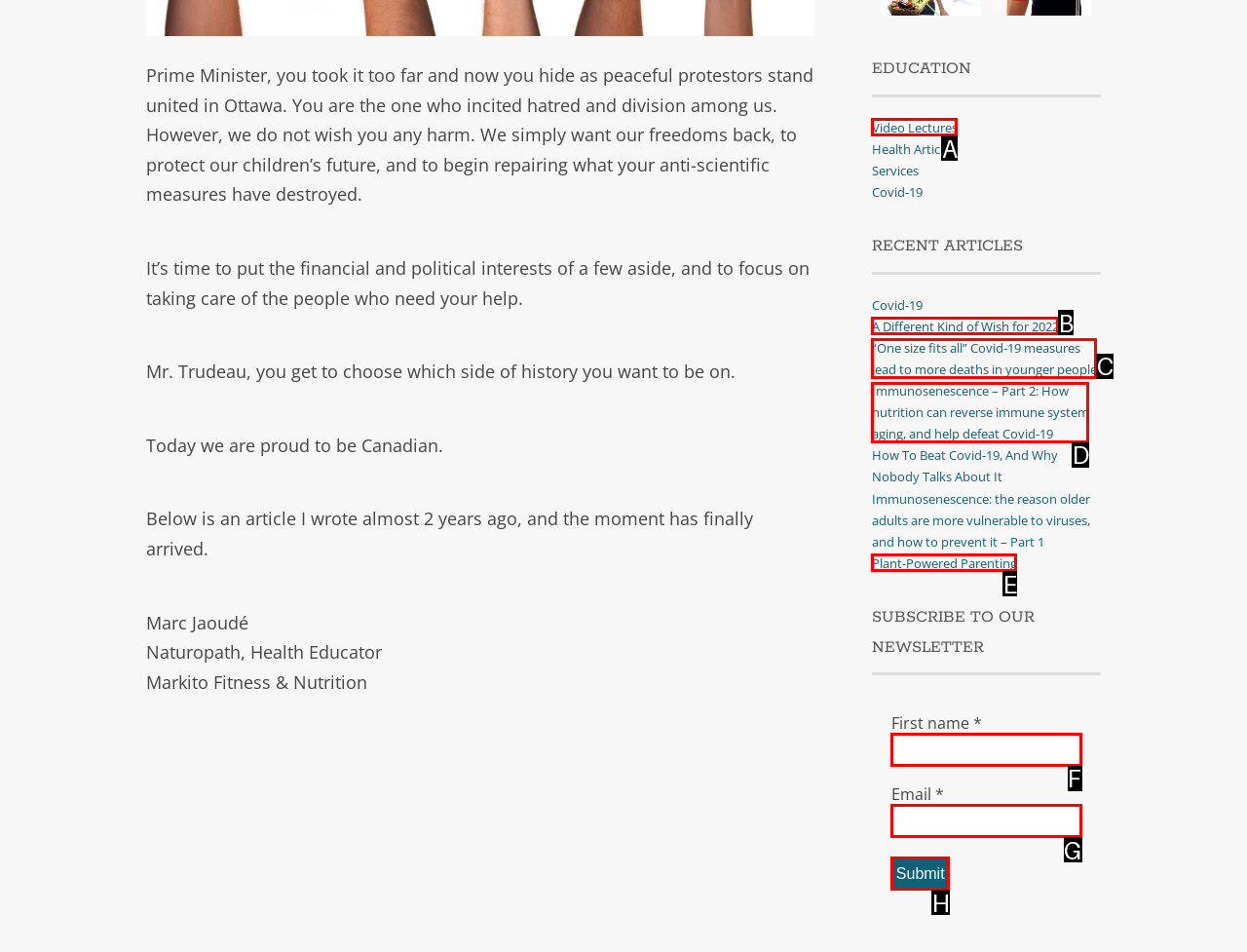Based on the description: Alopecia Treatment
Select the letter of the corresponding UI element from the choices provided.

None